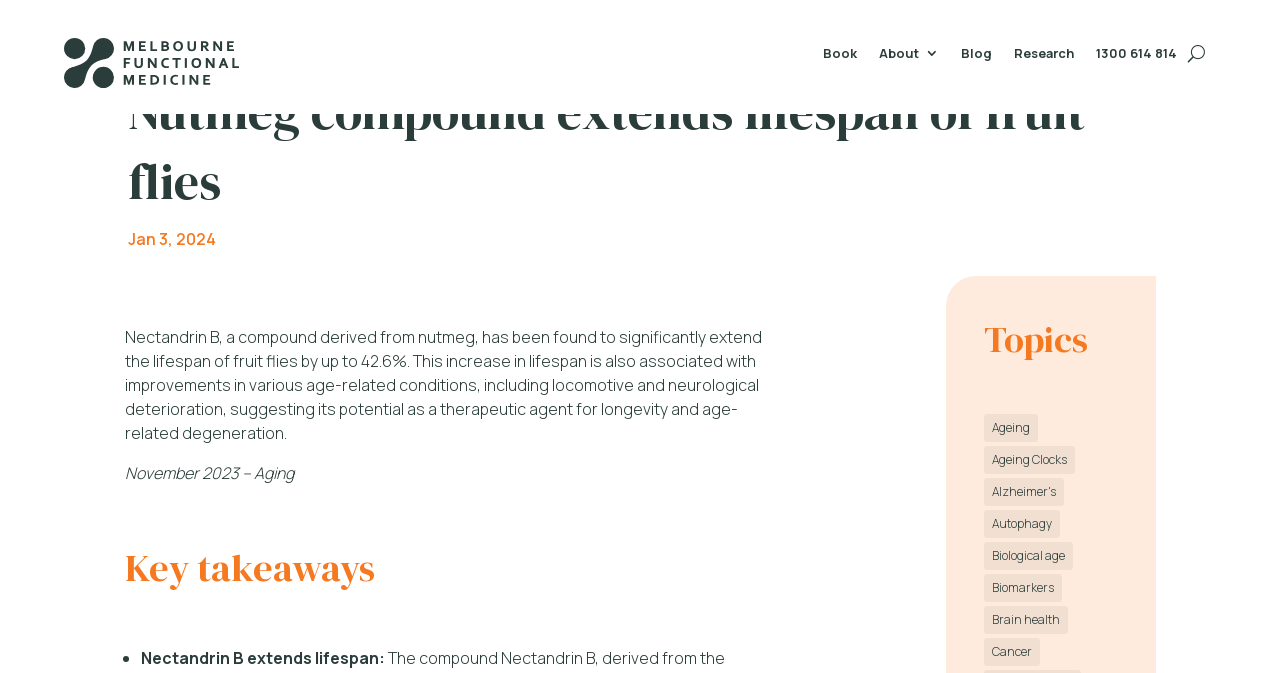What is the percentage of lifespan extension in fruit flies?
Provide a short answer using one word or a brief phrase based on the image.

42.6%